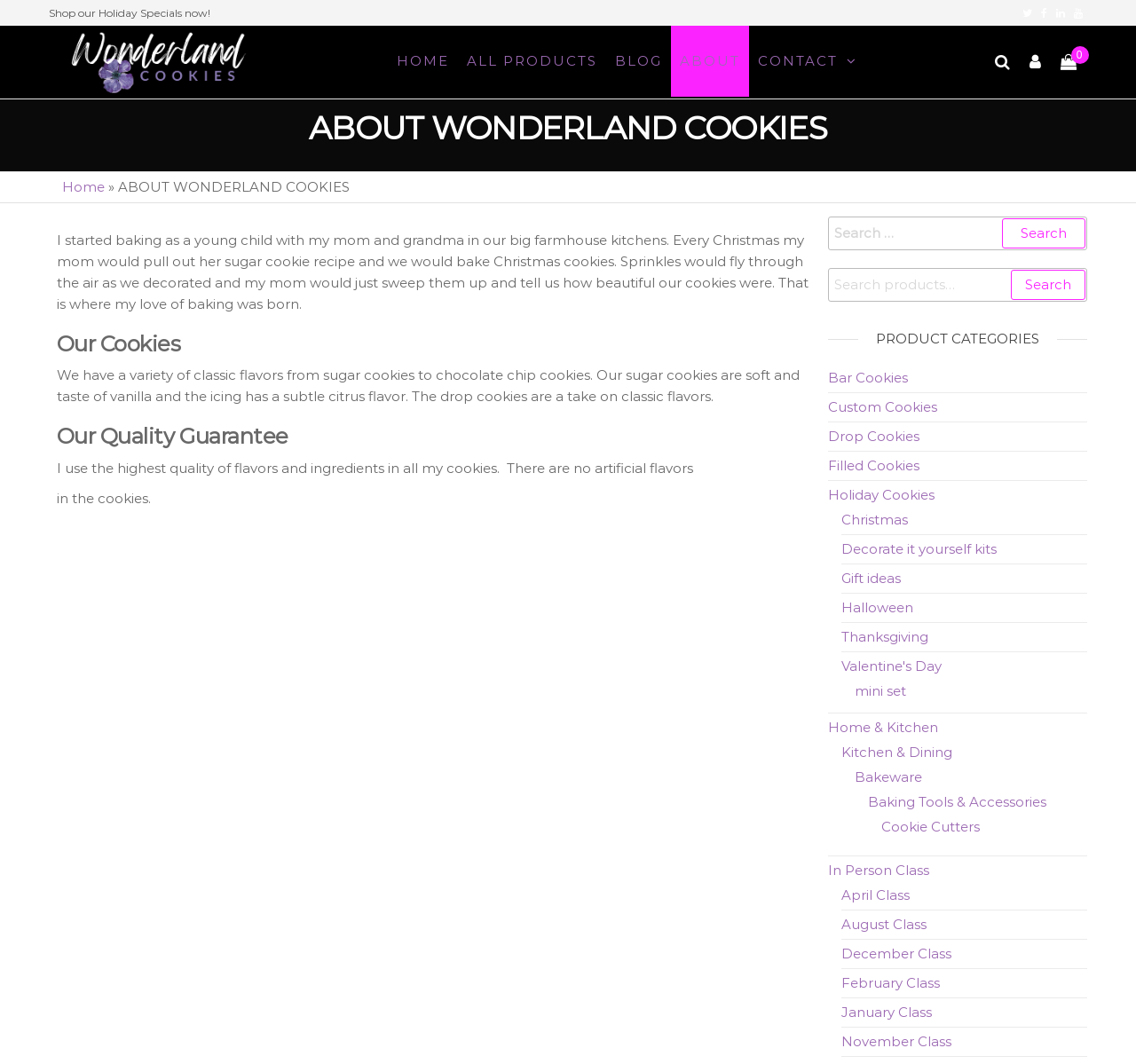Determine the bounding box coordinates of the region that needs to be clicked to achieve the task: "Read about Our Cookies".

[0.05, 0.313, 0.722, 0.335]